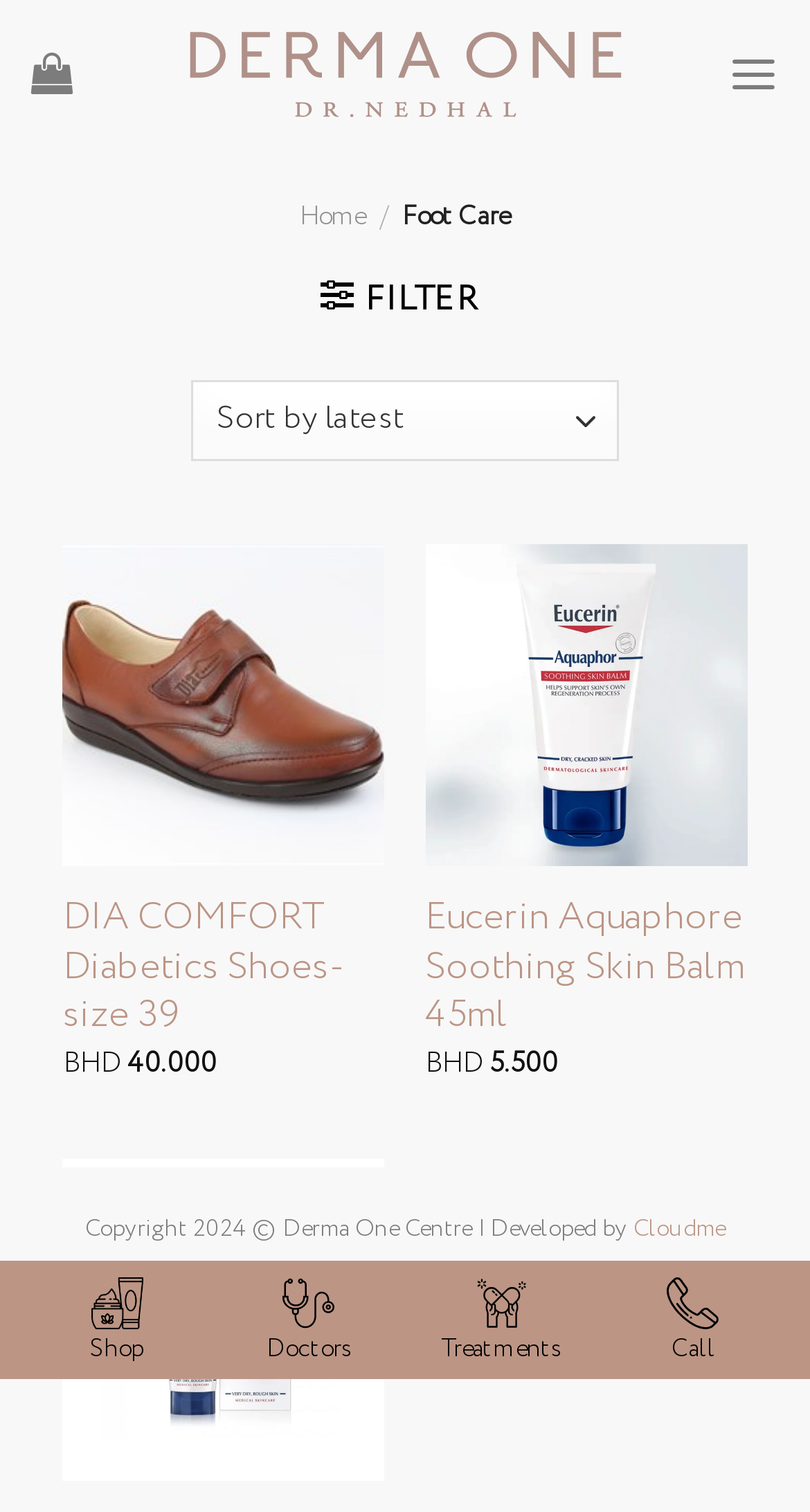Please identify the bounding box coordinates of the element that needs to be clicked to execute the following command: "Click on Derma One Centre logo". Provide the bounding box using four float numbers between 0 and 1, formatted as [left, top, right, bottom].

[0.177, 0.013, 0.823, 0.088]